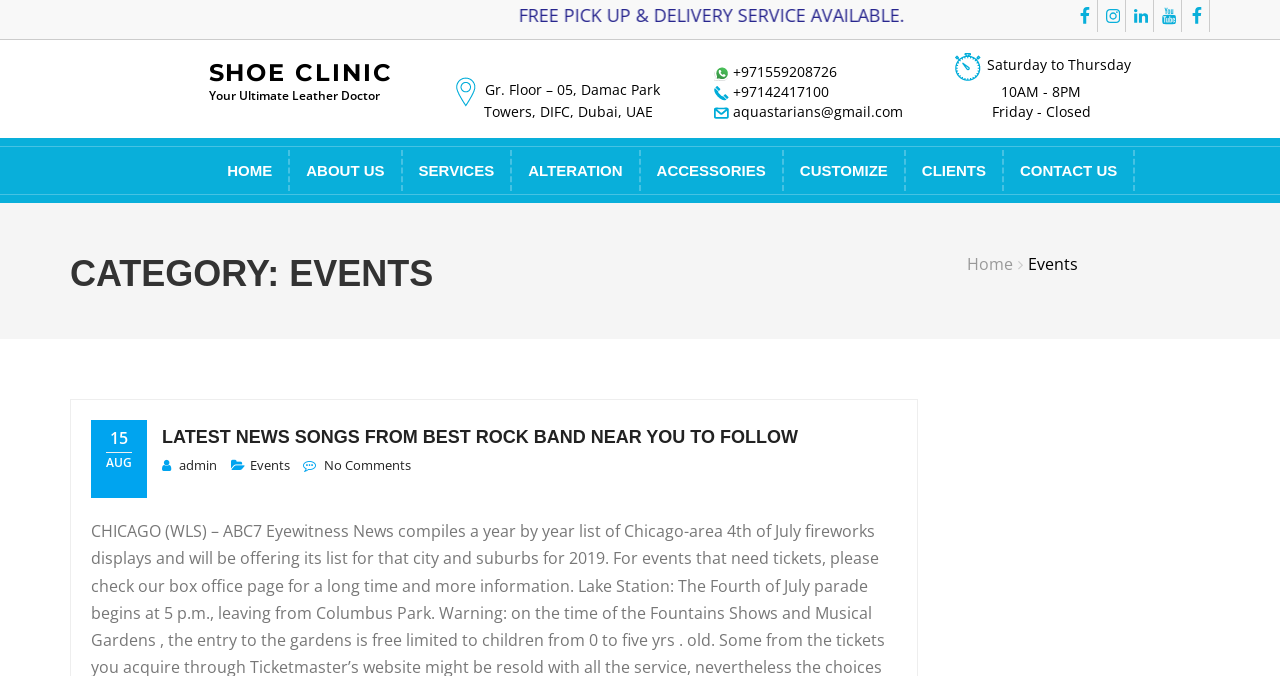Determine the bounding box coordinates of the UI element described by: "About Us".

[0.227, 0.229, 0.313, 0.275]